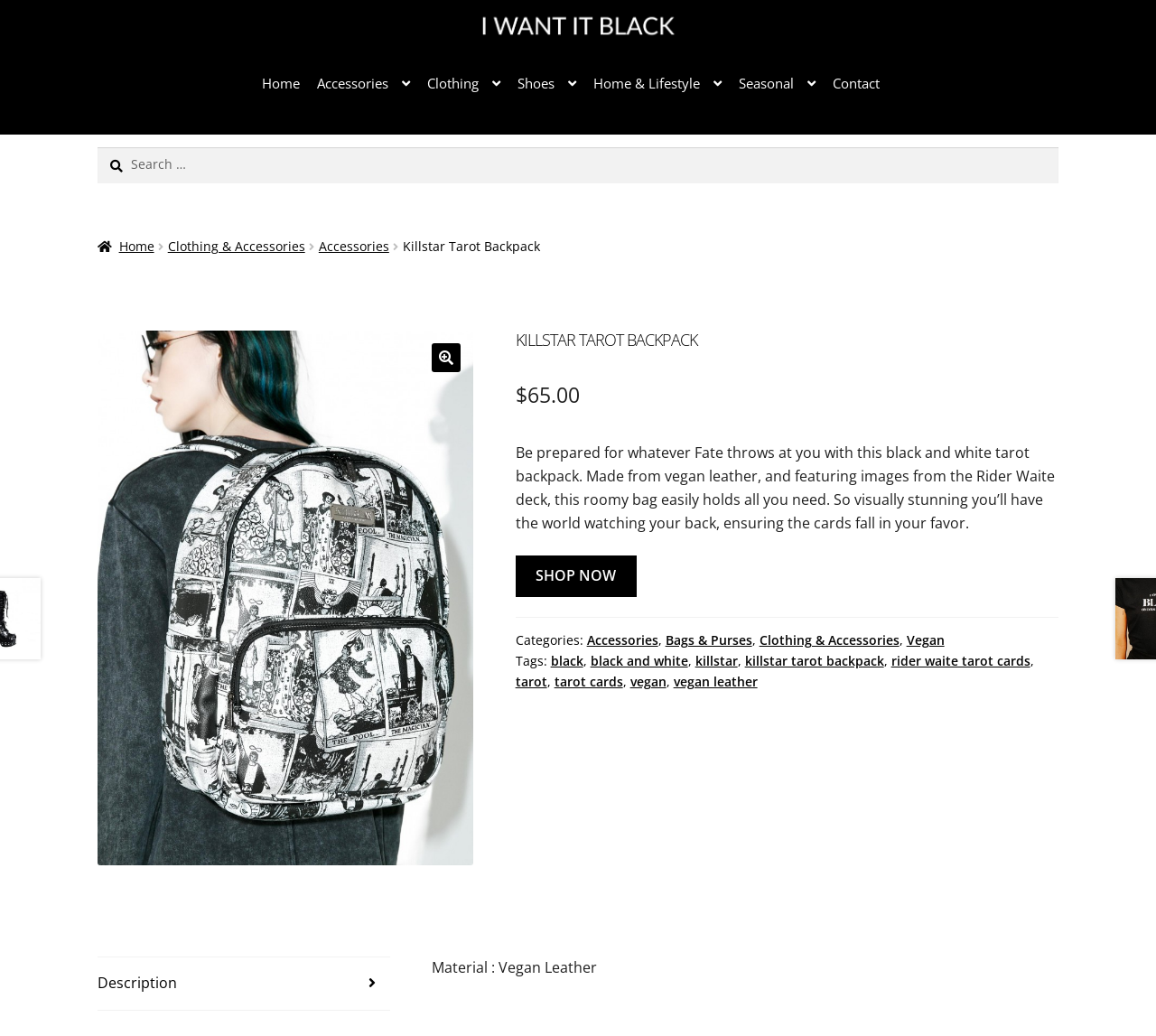Describe all the significant parts and information present on the webpage.

This webpage is about a product called "Killstar Tarot Backpack" from a brand called "I Want It Black". At the top of the page, there is a navigation bar with links to different categories such as "Home", "Accessories", "Clothing", "Shoes", "Home & Lifestyle", and "Seasonal". Below the navigation bar, there is a search bar with a button to search for products.

On the left side of the page, there is a breadcrumbs navigation showing the path from "Home" to "Clothing & Accessories" to "Accessories" to the current product page. Next to the breadcrumbs, there is a large image of the product, which is a black and white tarot backpack made from vegan leather.

To the right of the image, there is a heading with the product name and price, "$65.00". Below the heading, there is a detailed product description, which explains that the backpack is made from vegan leather, features images from the Rider Waite deck, and is roomy enough to hold all your needs. The description also mentions that the backpack is visually stunning and will attract attention.

Below the product description, there are links to categories and tags related to the product, such as "Accessories", "Bags & Purses", "Clothing & Accessories", "Vegan", "black", "black and white", "killstar", "killstar tarot backpack", "rider waite tarot cards", "tarot", "tarot cards", and "vegan leather". There is also a "SHOP NOW" button.

At the bottom of the page, there is a tab list with a single tab labeled "Description" that contains additional product information, including the material of the backpack, which is vegan leather.